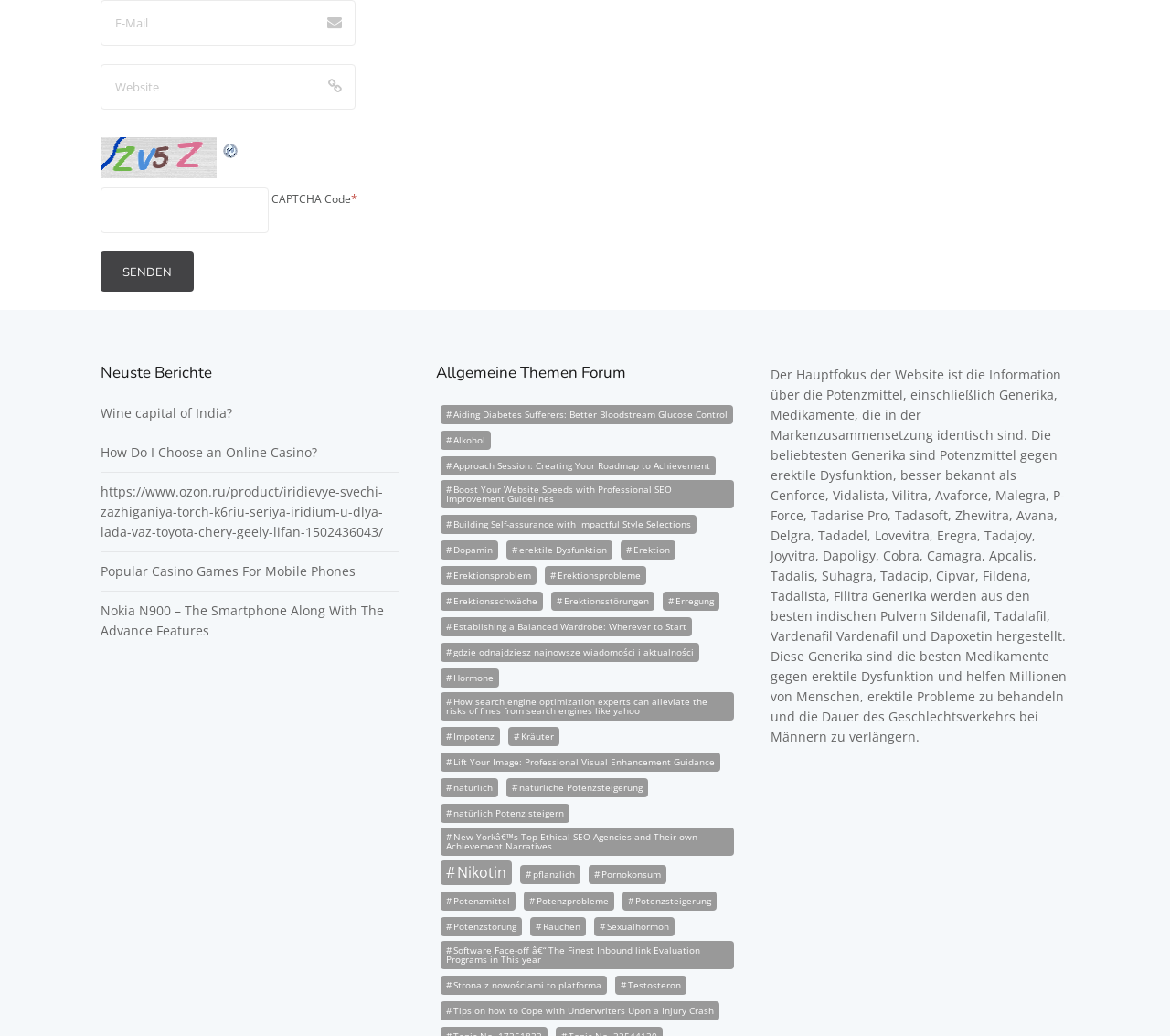Find the bounding box coordinates for the area that must be clicked to perform this action: "Refresh CAPTCHA".

[0.189, 0.135, 0.206, 0.151]